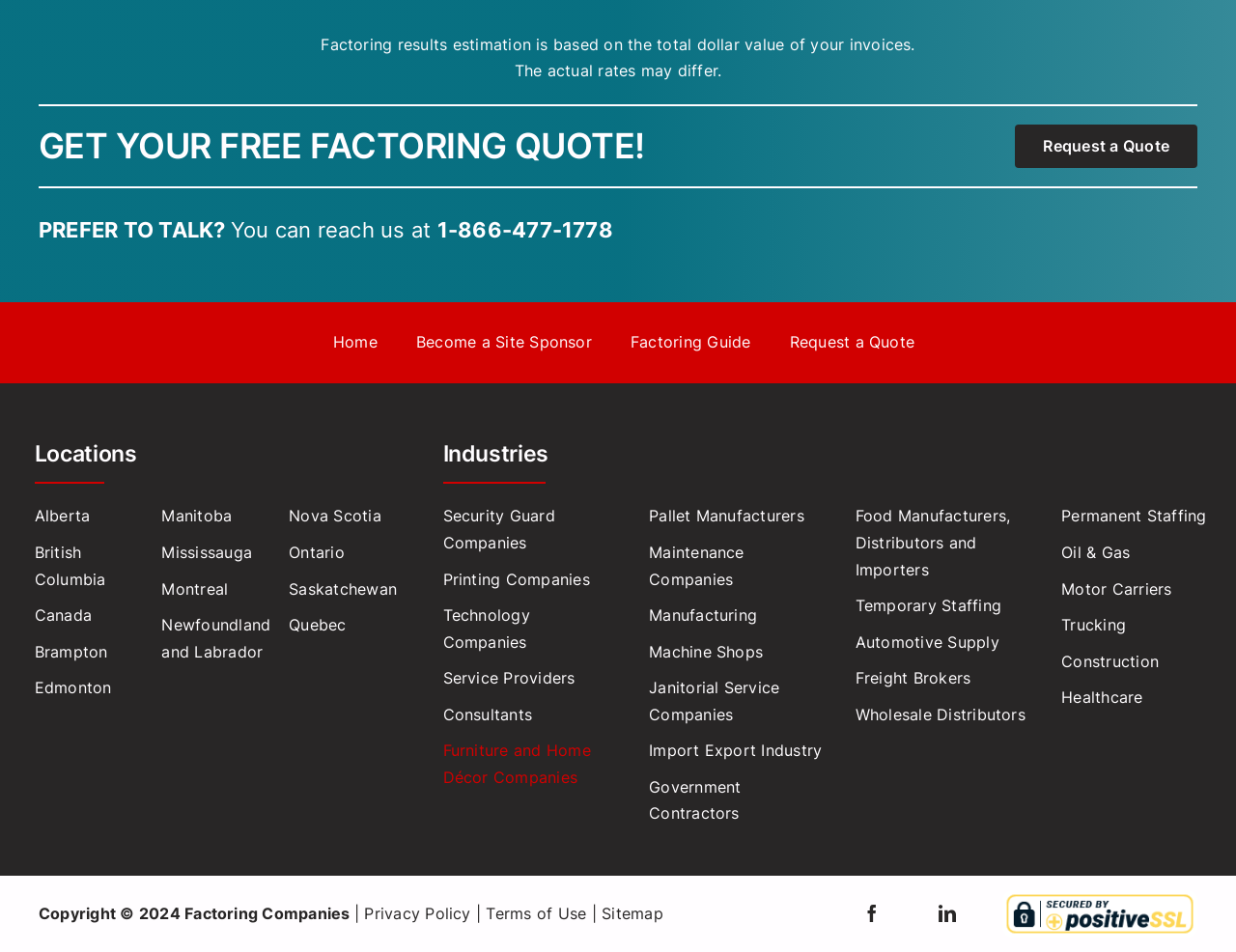Determine the bounding box coordinates for the element that should be clicked to follow this instruction: "Visit the Alberta location". The coordinates should be given as four float numbers between 0 and 1, in the format [left, top, right, bottom].

[0.028, 0.529, 0.119, 0.557]